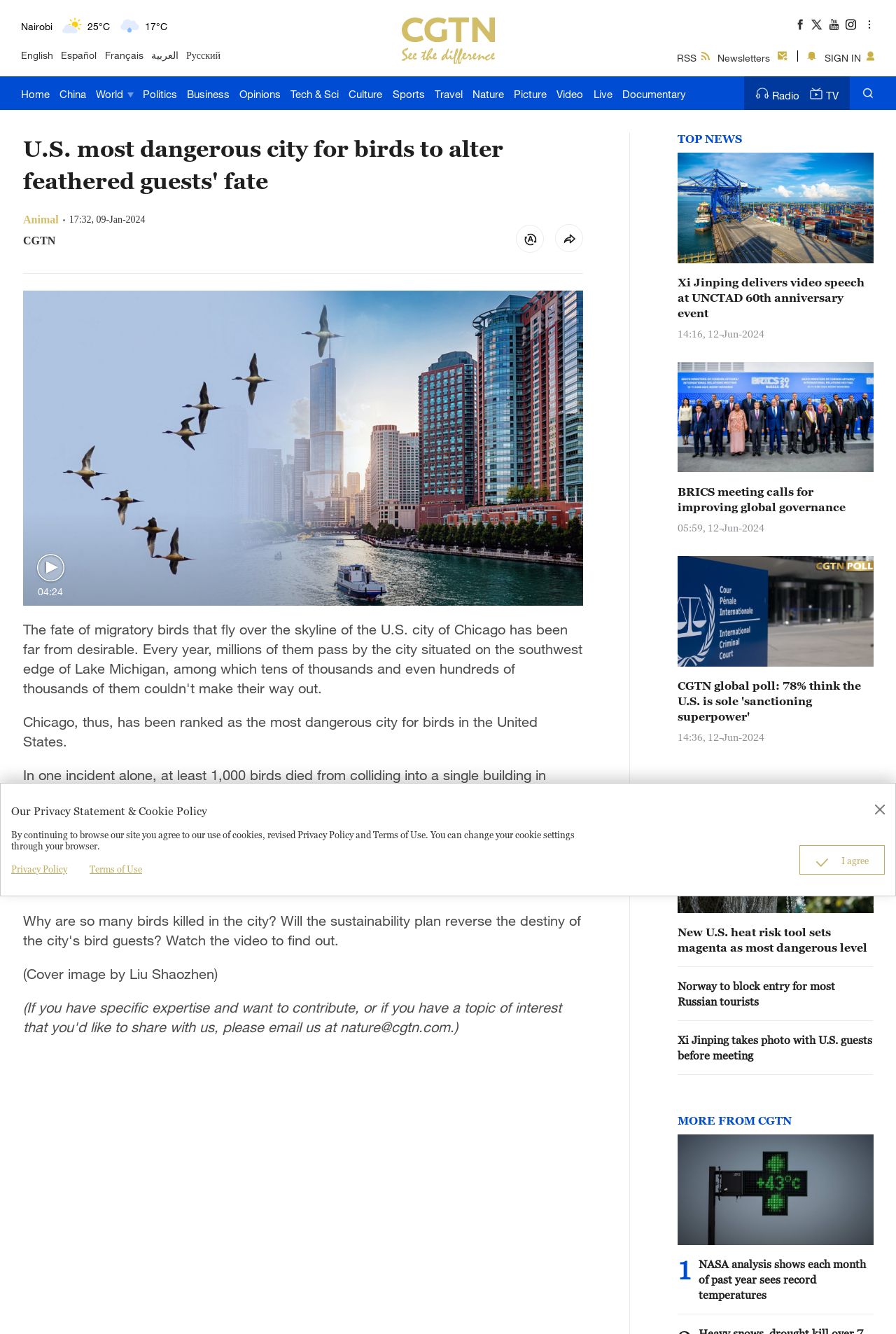What is the section of the website that has links to Home, China, World, etc.?
Look at the image and answer with only one word or phrase.

Navigation menu